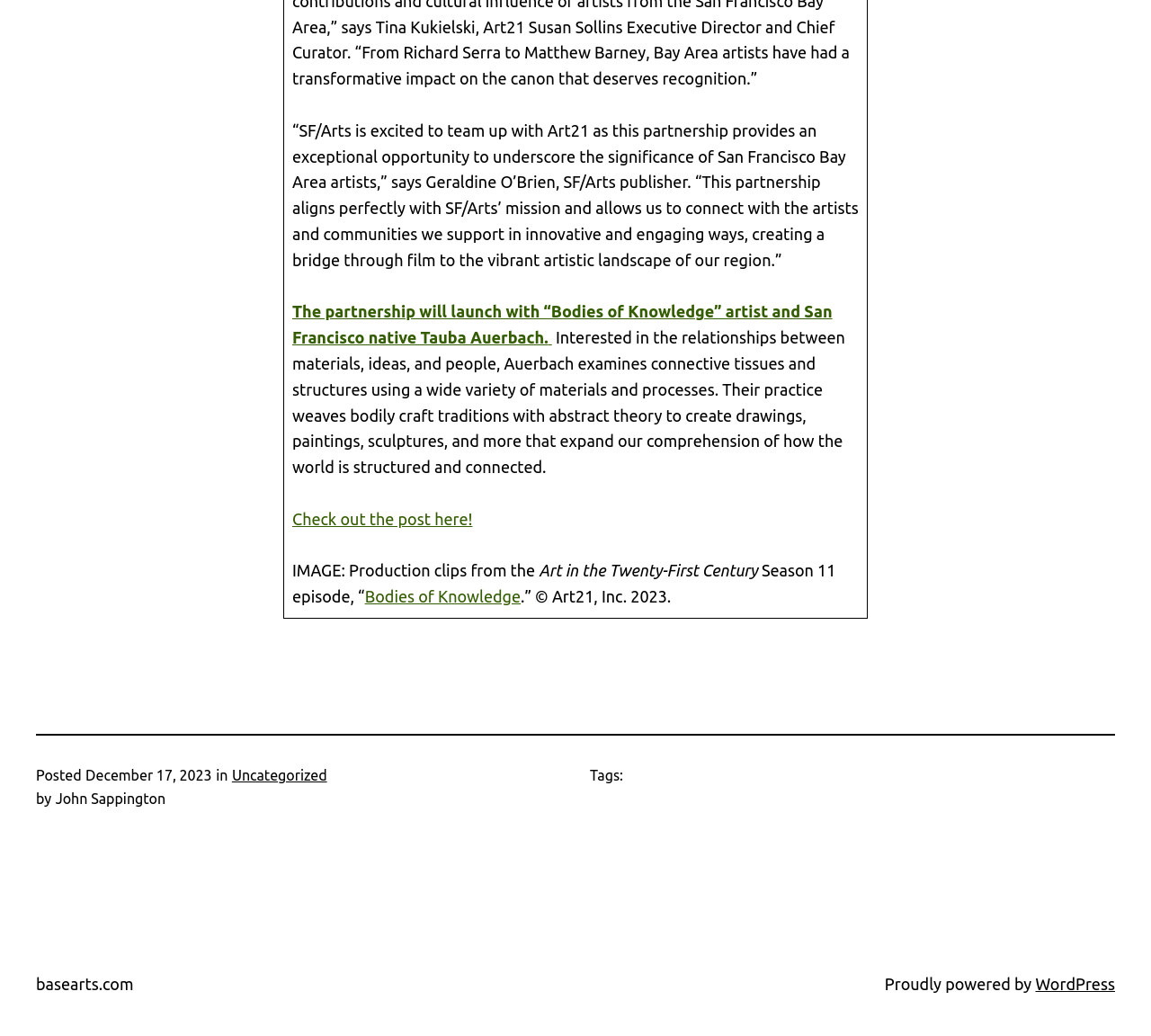Show the bounding box coordinates for the HTML element described as: "Uncategorized".

[0.201, 0.74, 0.284, 0.756]